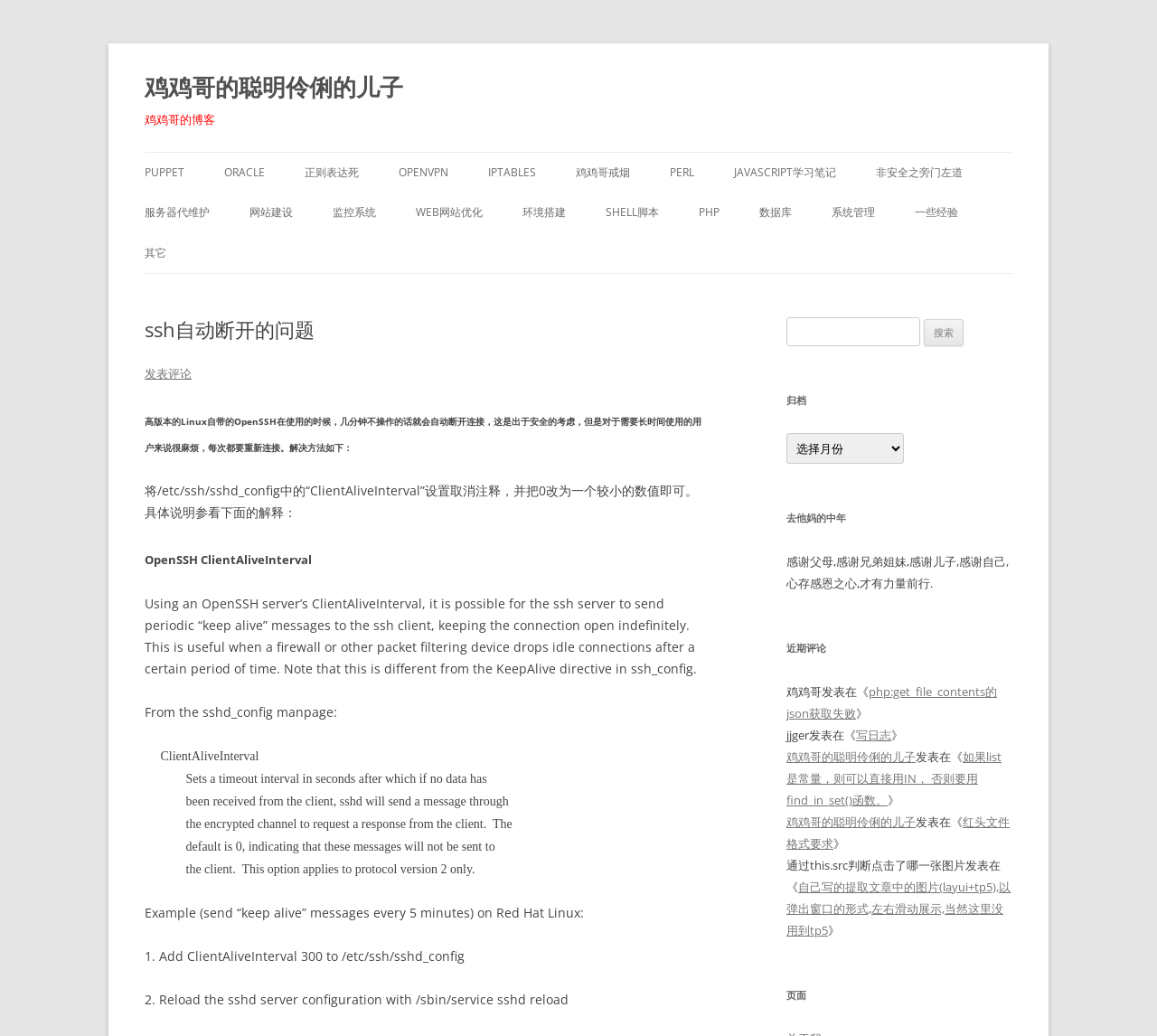Locate and provide the bounding box coordinates for the HTML element that matches this description: "网站建设".

[0.216, 0.186, 0.253, 0.225]